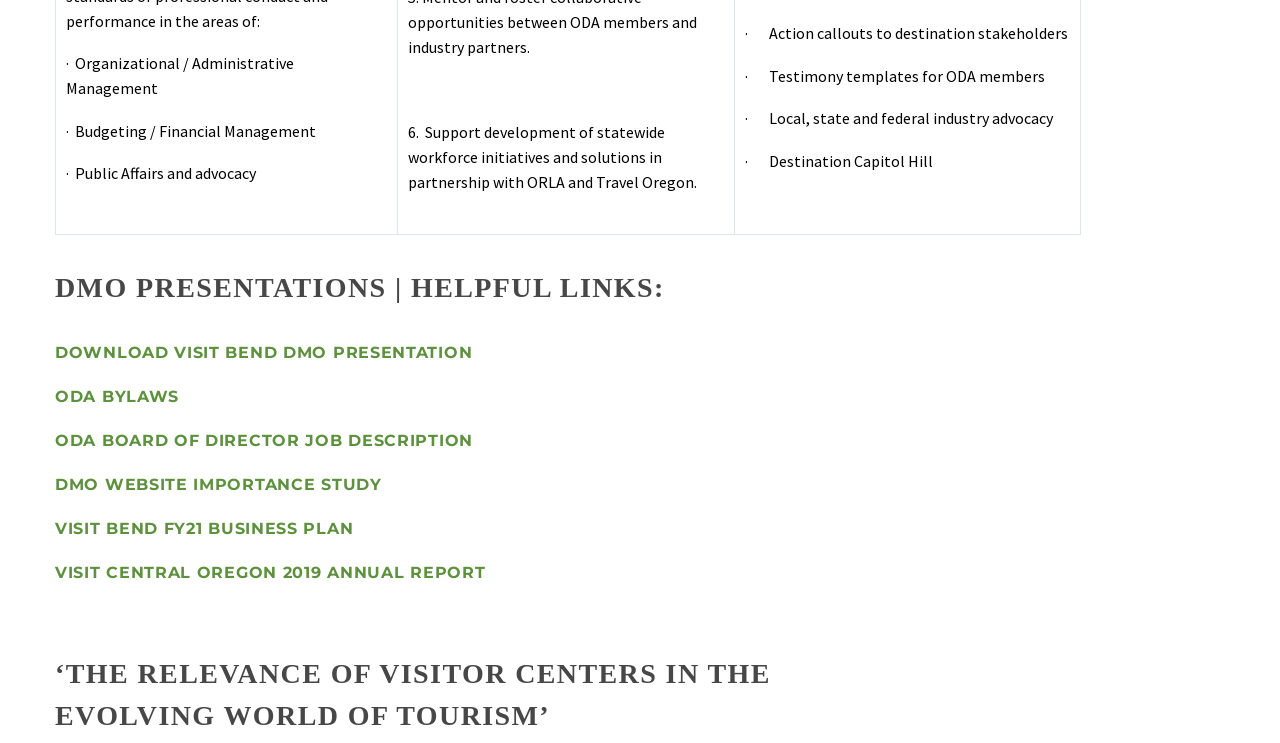Please find the bounding box for the following UI element description. Provide the coordinates in (top-left x, top-left y, bottom-right x, bottom-right y) format, with values between 0 and 1: DMO WEBSITE IMPORTANCE STUDY

[0.043, 0.64, 0.298, 0.665]